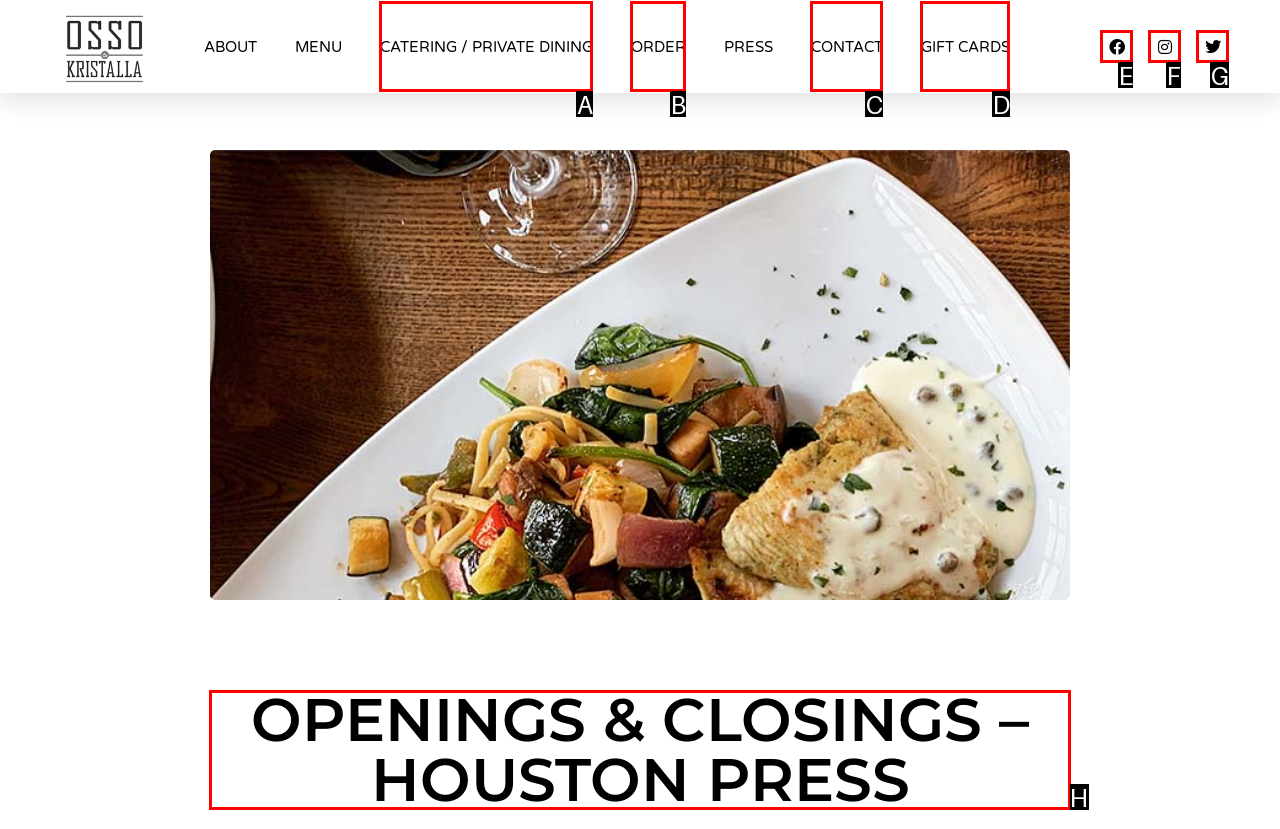Which option should be clicked to complete this task: View OPENINGS & CLOSINGS – HOUSTON PRESS
Reply with the letter of the correct choice from the given choices.

H